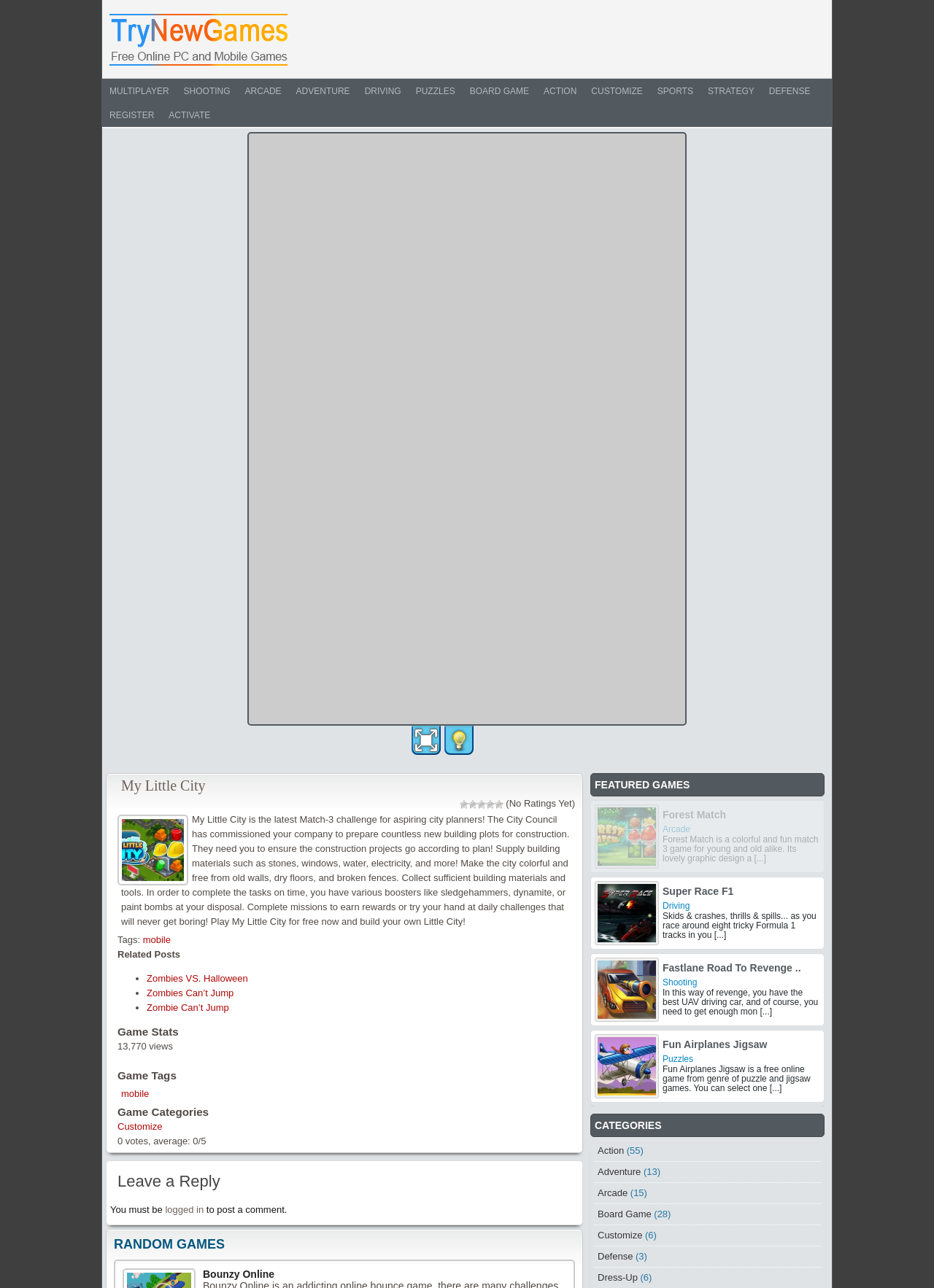Identify the bounding box coordinates of the clickable region to carry out the given instruction: "Register now".

[0.109, 0.08, 0.173, 0.099]